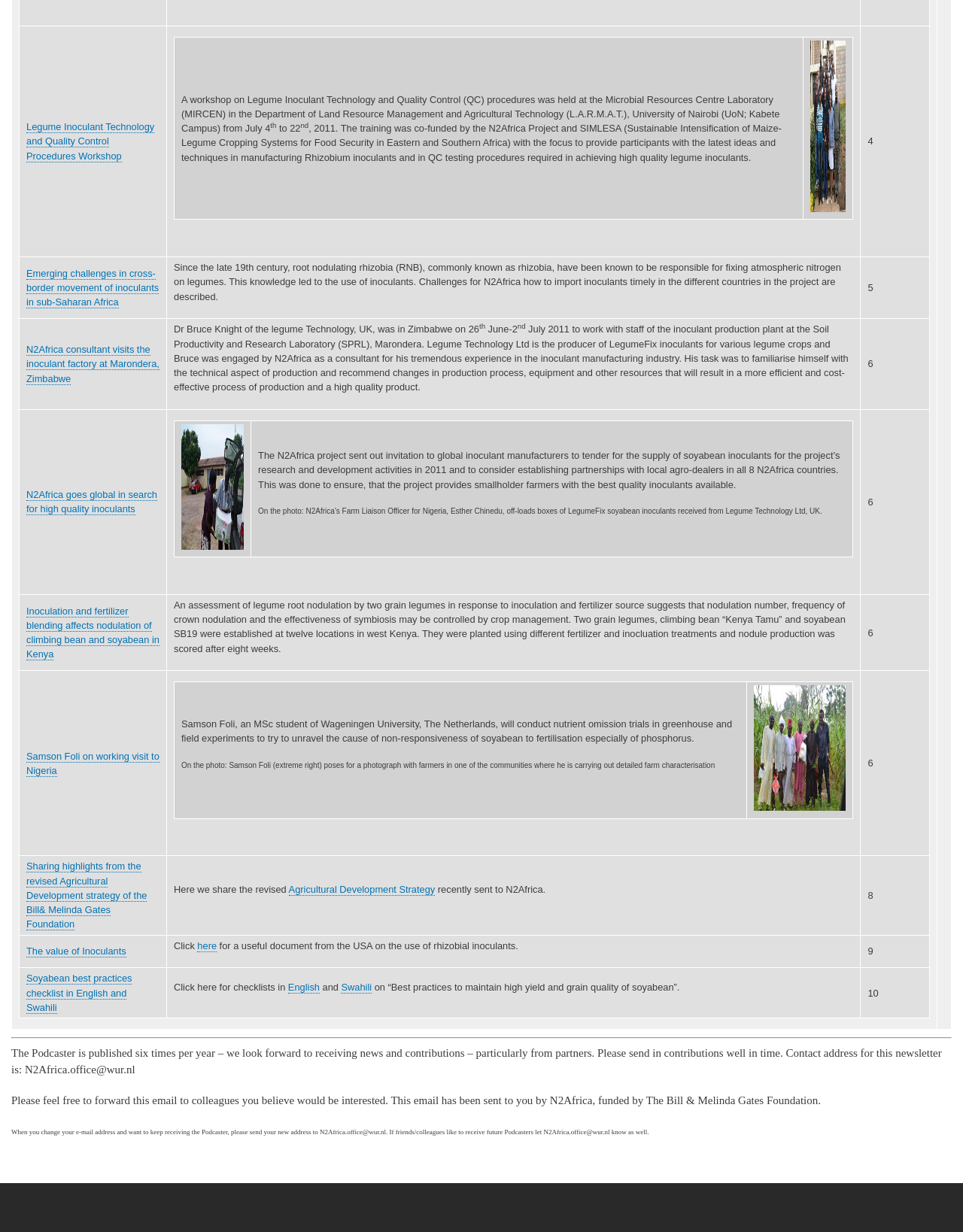Pinpoint the bounding box coordinates of the area that should be clicked to complete the following instruction: "Click on the link 'Emerging challenges in cross-border movement of inoculants in sub-Saharan Africa'". The coordinates must be given as four float numbers between 0 and 1, i.e., [left, top, right, bottom].

[0.027, 0.217, 0.165, 0.25]